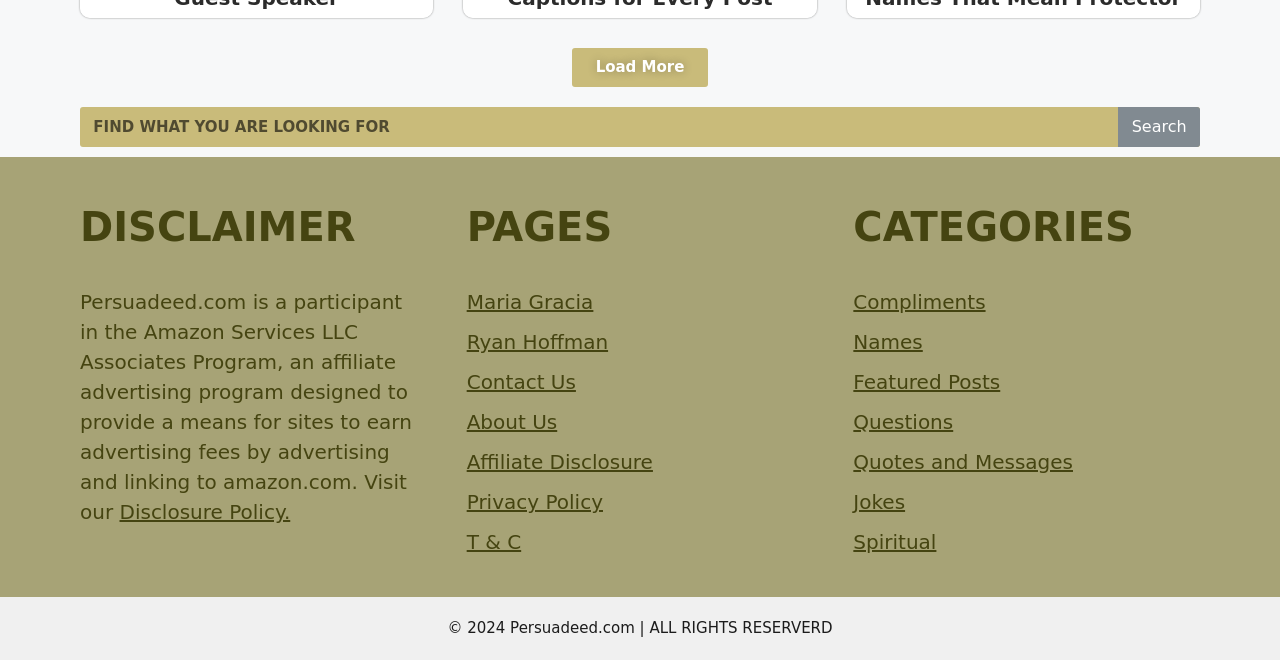Please provide a comprehensive answer to the question based on the screenshot: What is the disclaimer about?

I found the disclaimer information in the complementary section with the text 'Persuadeed.com is a participant in the Amazon Services LLC Associates Program, an affiliate advertising program designed to provide a means for sites to earn advertising fees by advertising and linking to amazon.com.'